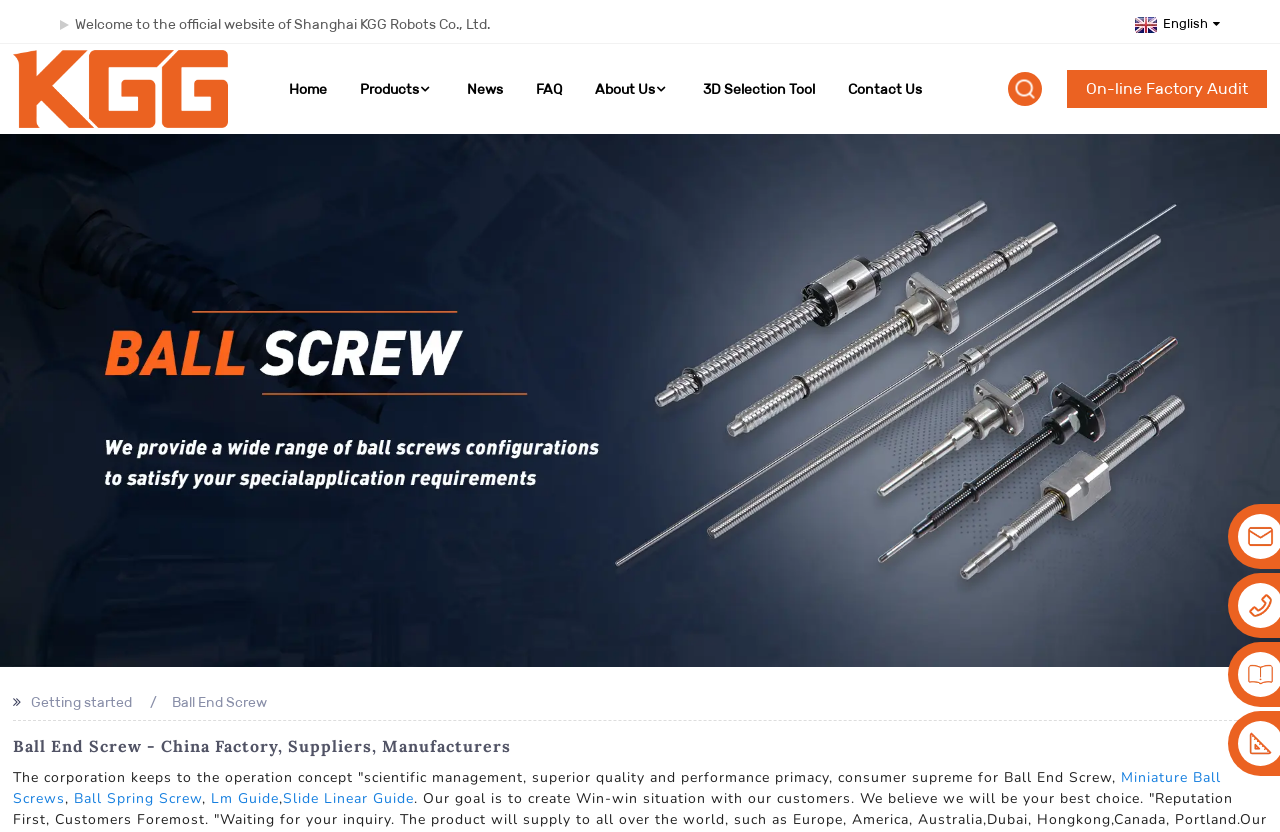Show me the bounding box coordinates of the clickable region to achieve the task as per the instruction: "Explore the 3D Selection Tool".

[0.549, 0.094, 0.637, 0.12]